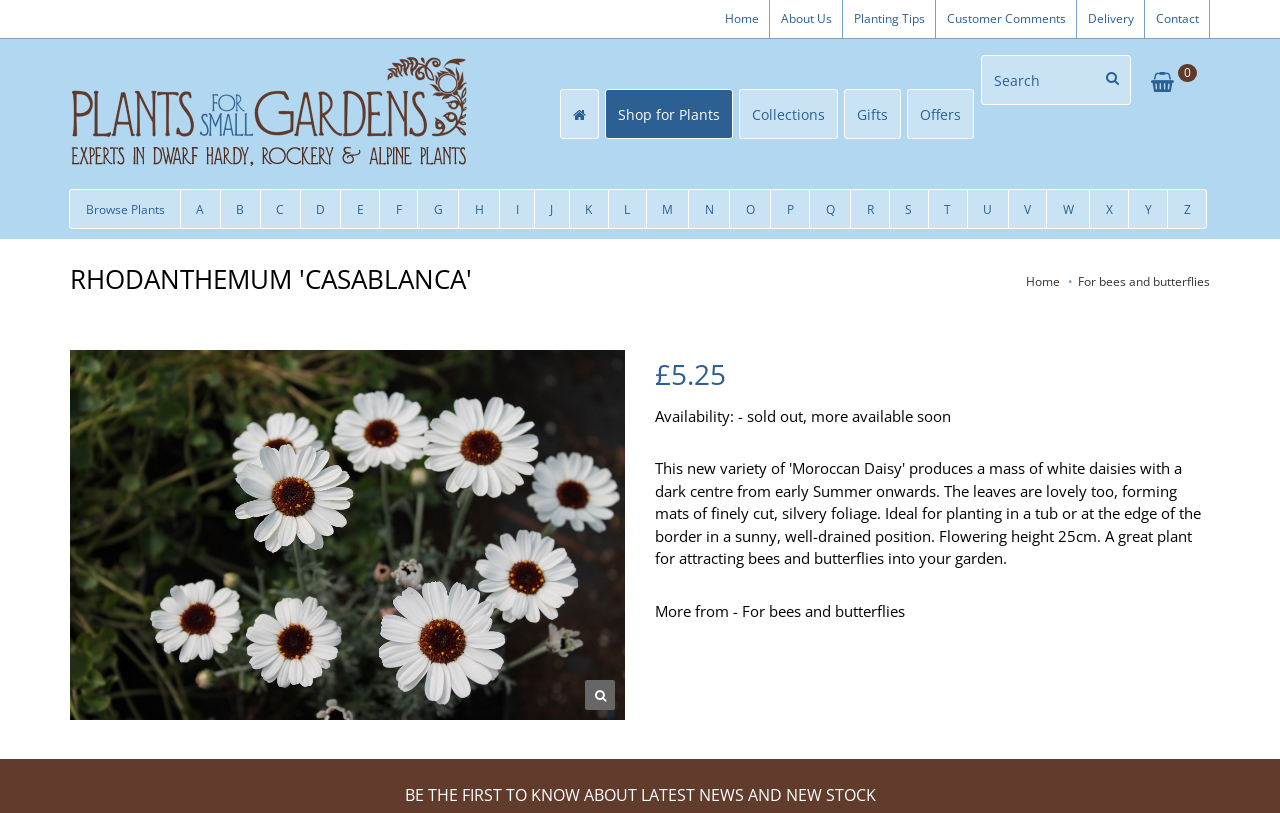Identify the coordinates of the bounding box for the element described below: "For bees and butterflies". Return the coordinates as four float numbers between 0 and 1: [left, top, right, bottom].

[0.842, 0.335, 0.945, 0.356]